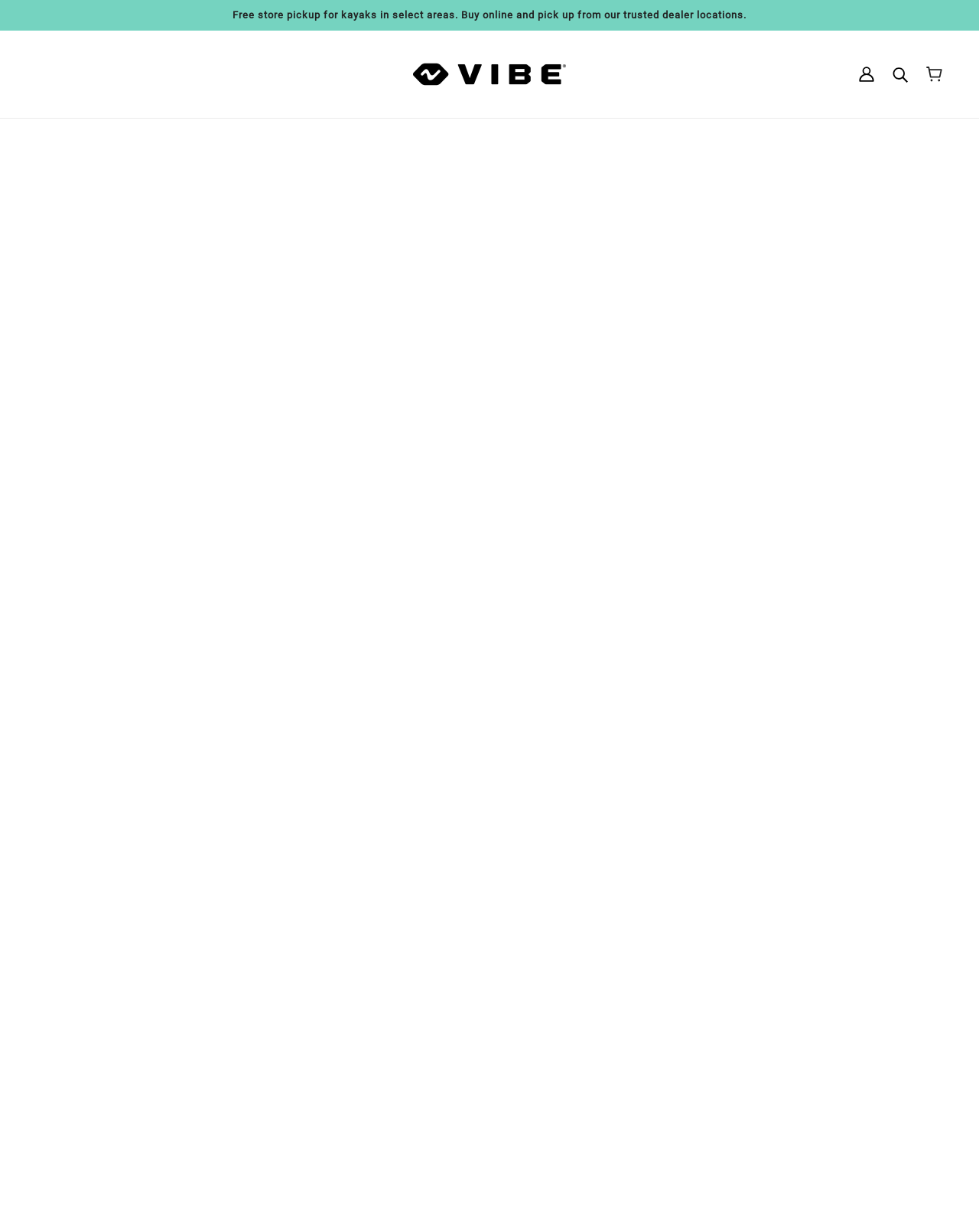Examine the screenshot and answer the question in as much detail as possible: When was the article on the webpage published?

The publication date of the article is mentioned at the top of the webpage content, which is April 7, 2021.